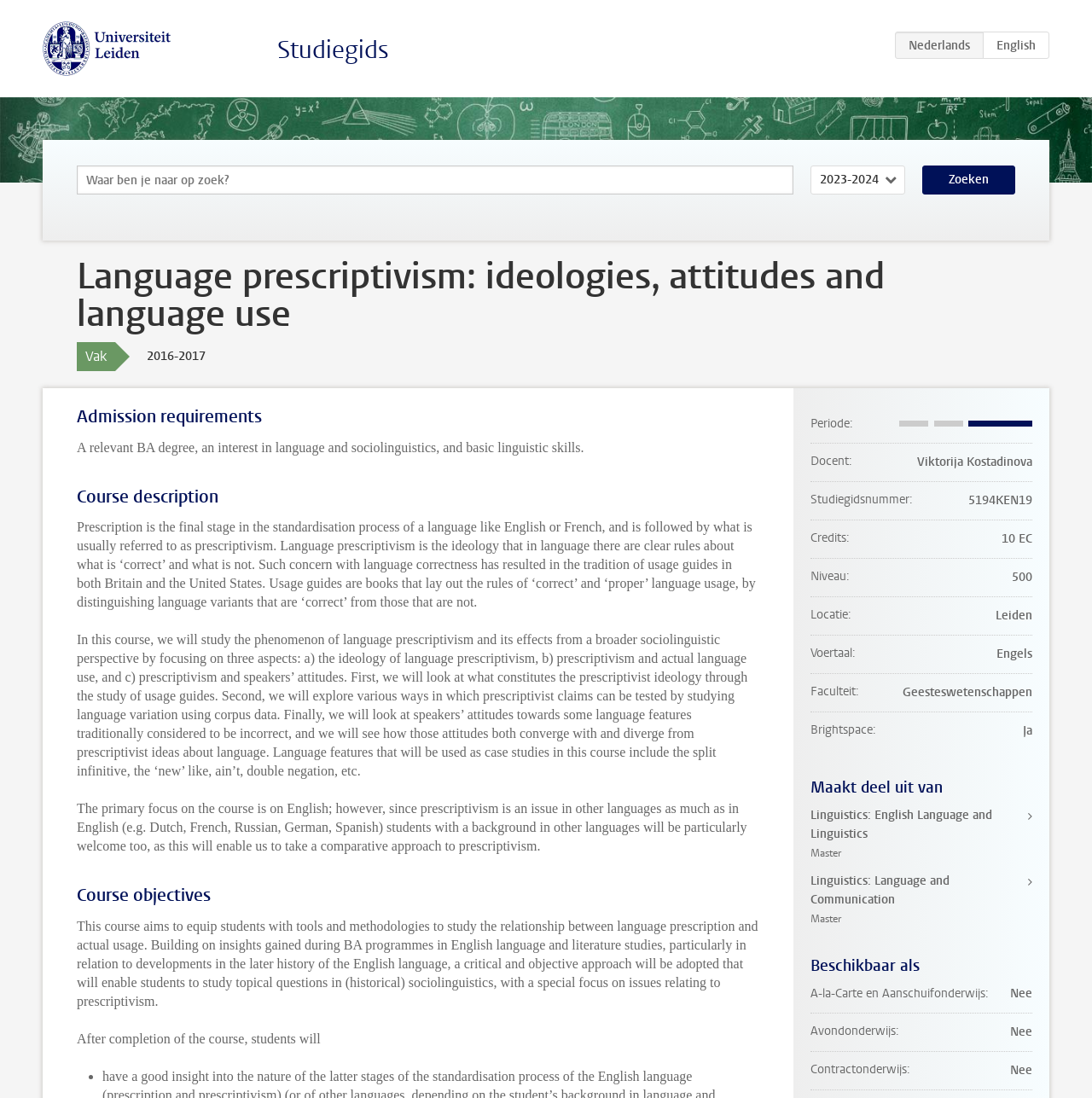Find and indicate the bounding box coordinates of the region you should select to follow the given instruction: "Click on Zoeken button".

[0.845, 0.151, 0.93, 0.177]